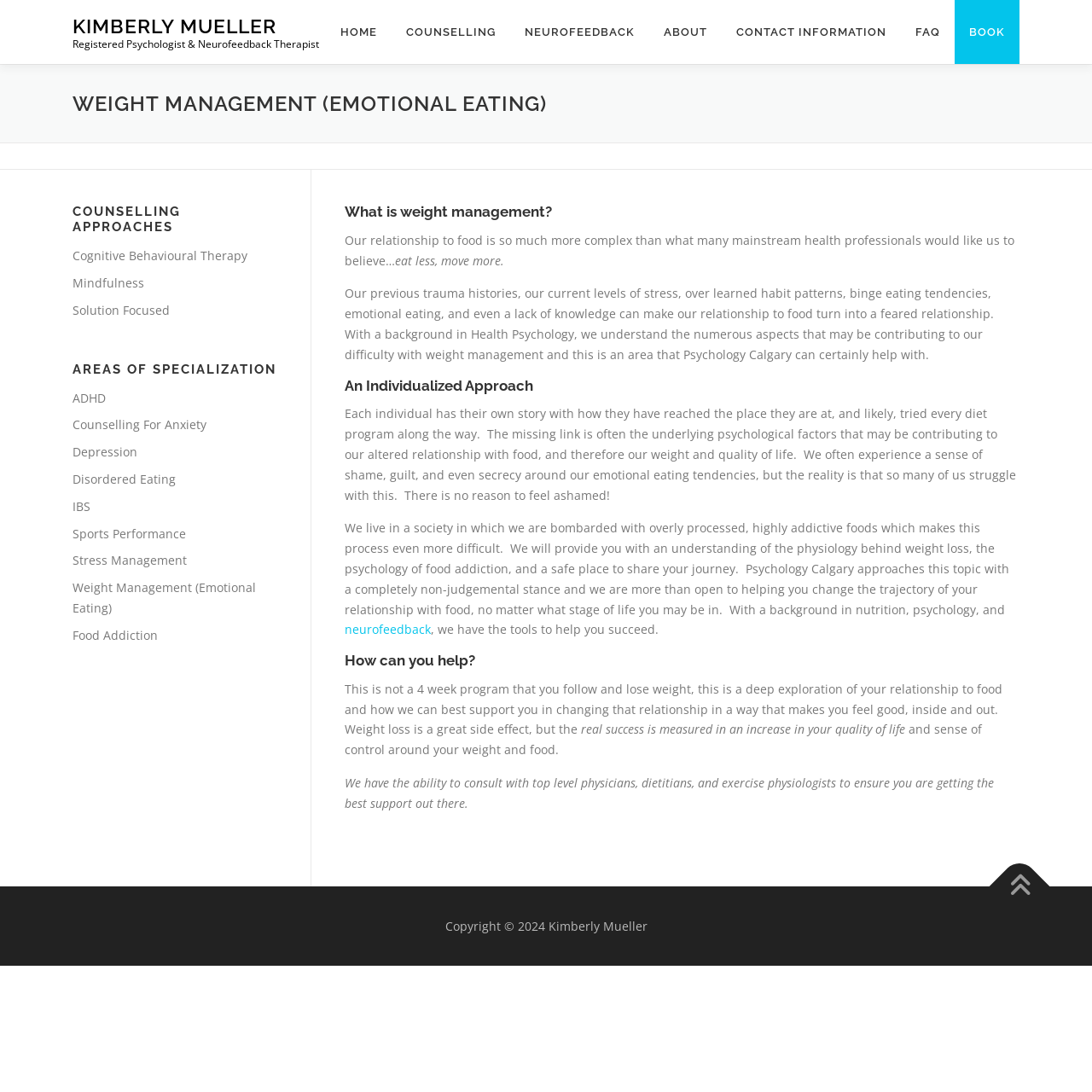What is the main topic of the webpage?
Examine the image closely and answer the question with as much detail as possible.

The main topic of the webpage is weight management, specifically emotional eating, as indicated by the heading element 'WEIGHT MANAGEMENT (EMOTIONAL EATING)' with bounding box coordinates [0.066, 0.083, 0.934, 0.107]. The webpage provides information on how Psychology Calgary can help with weight management and emotional eating.